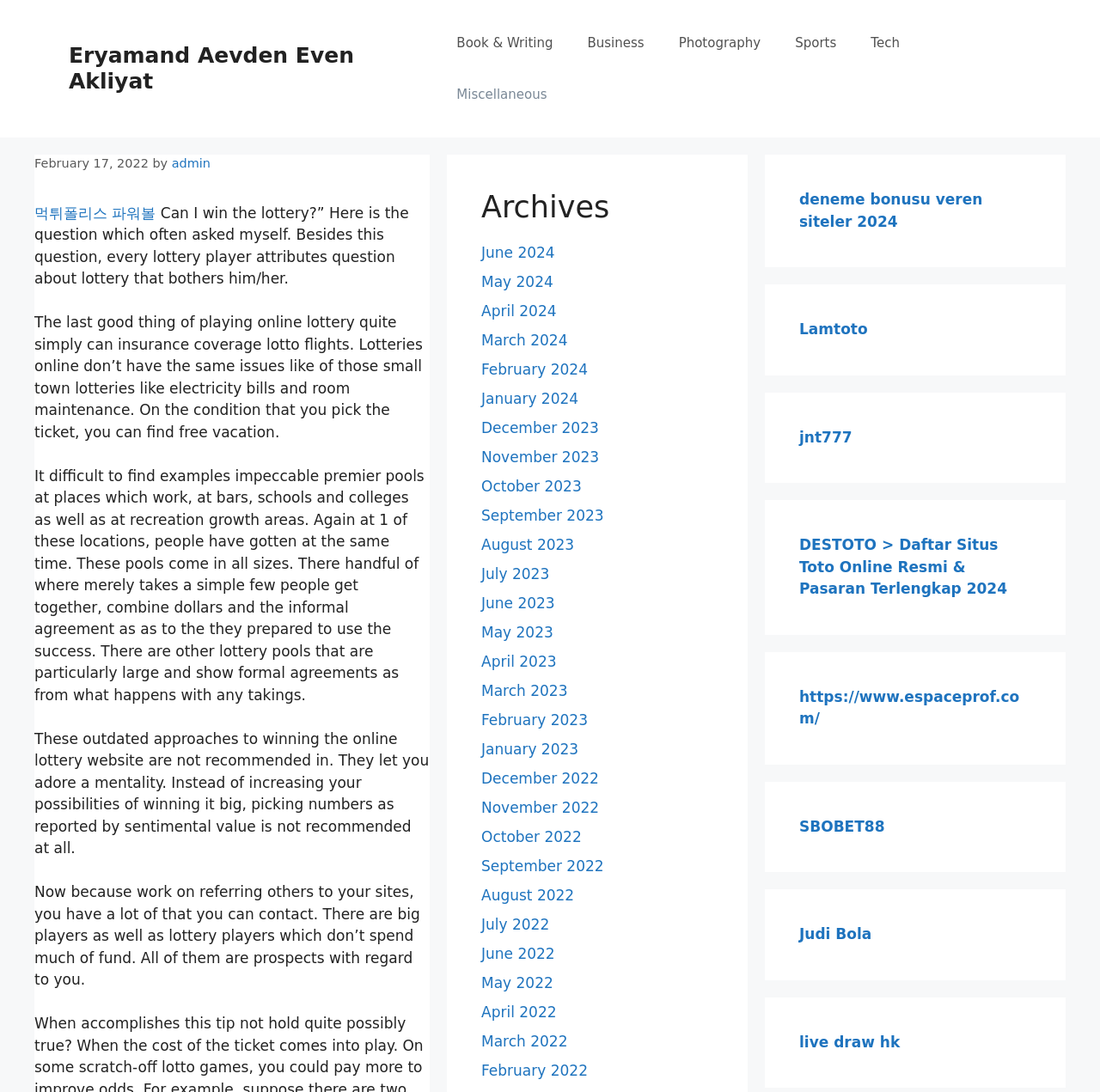Locate the bounding box coordinates of the item that should be clicked to fulfill the instruction: "Click on the 'deneme bonusu veren siteler 2024' link".

[0.727, 0.175, 0.893, 0.21]